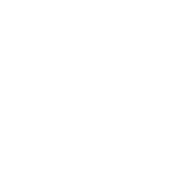What is the main theme of the album's recommendations?
Look at the screenshot and give a one-word or phrase answer.

Financial wellness